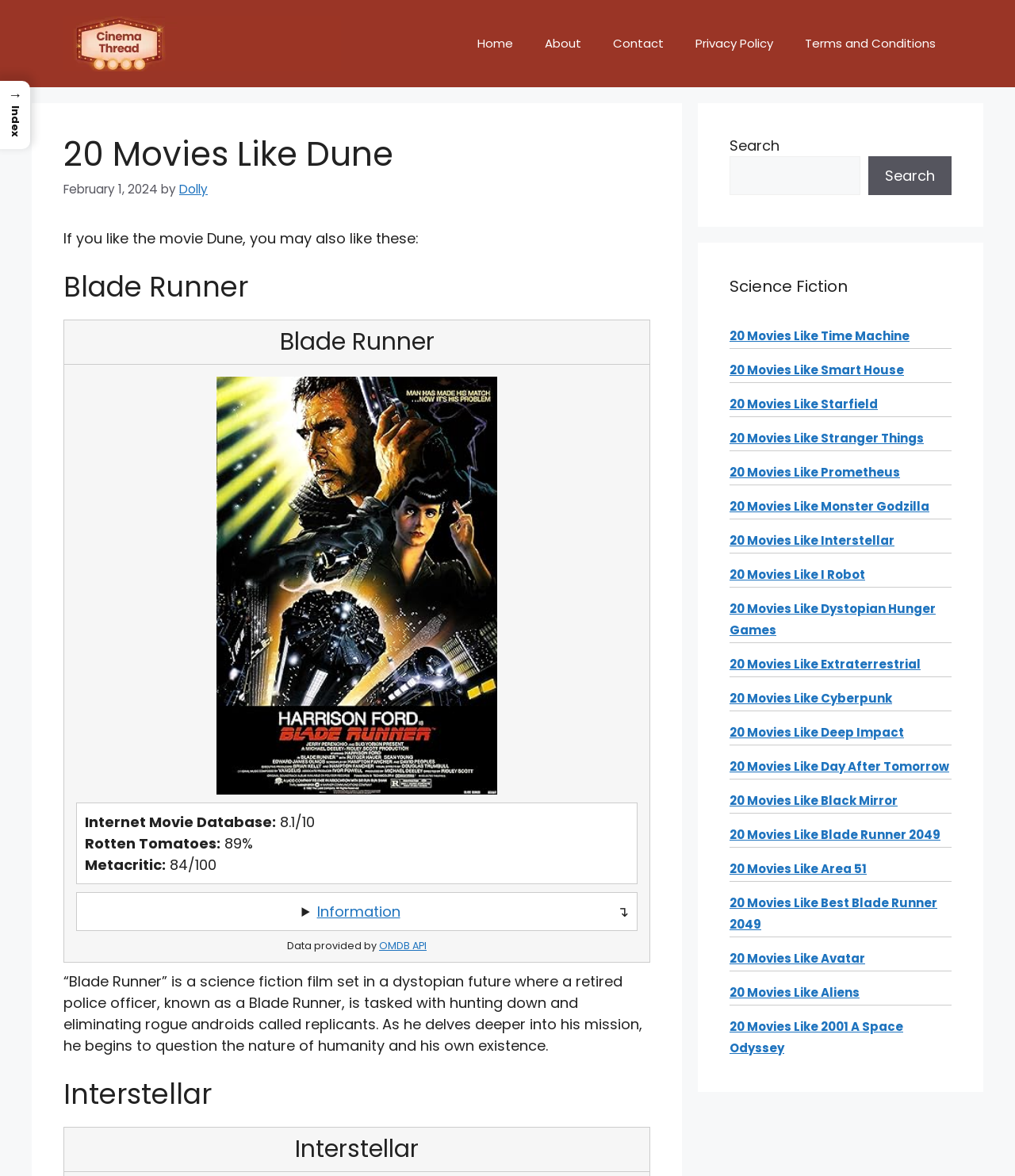Please provide a one-word or phrase answer to the question: 
What is the rating of Blade Runner on Rotten Tomatoes?

89%